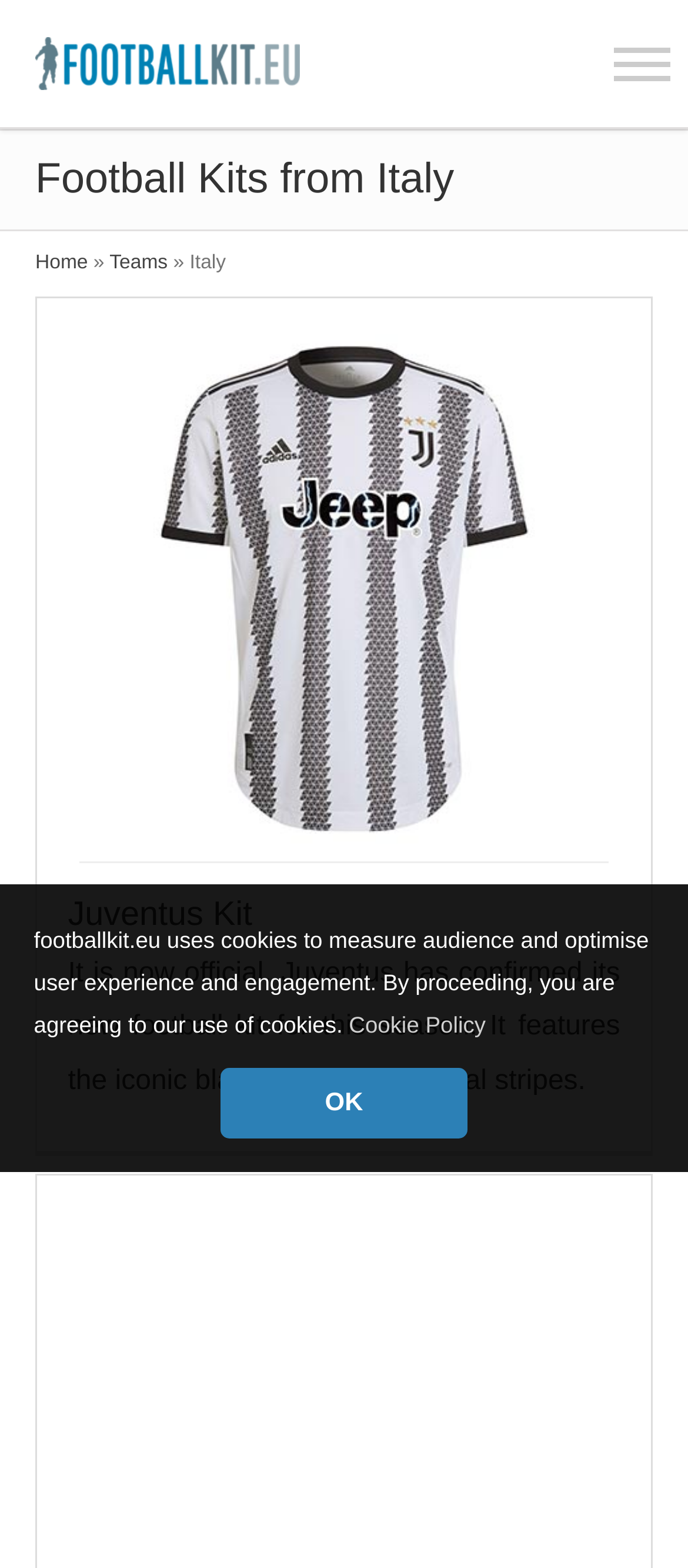Can you determine the main header of this webpage?

Football Kits from Italy